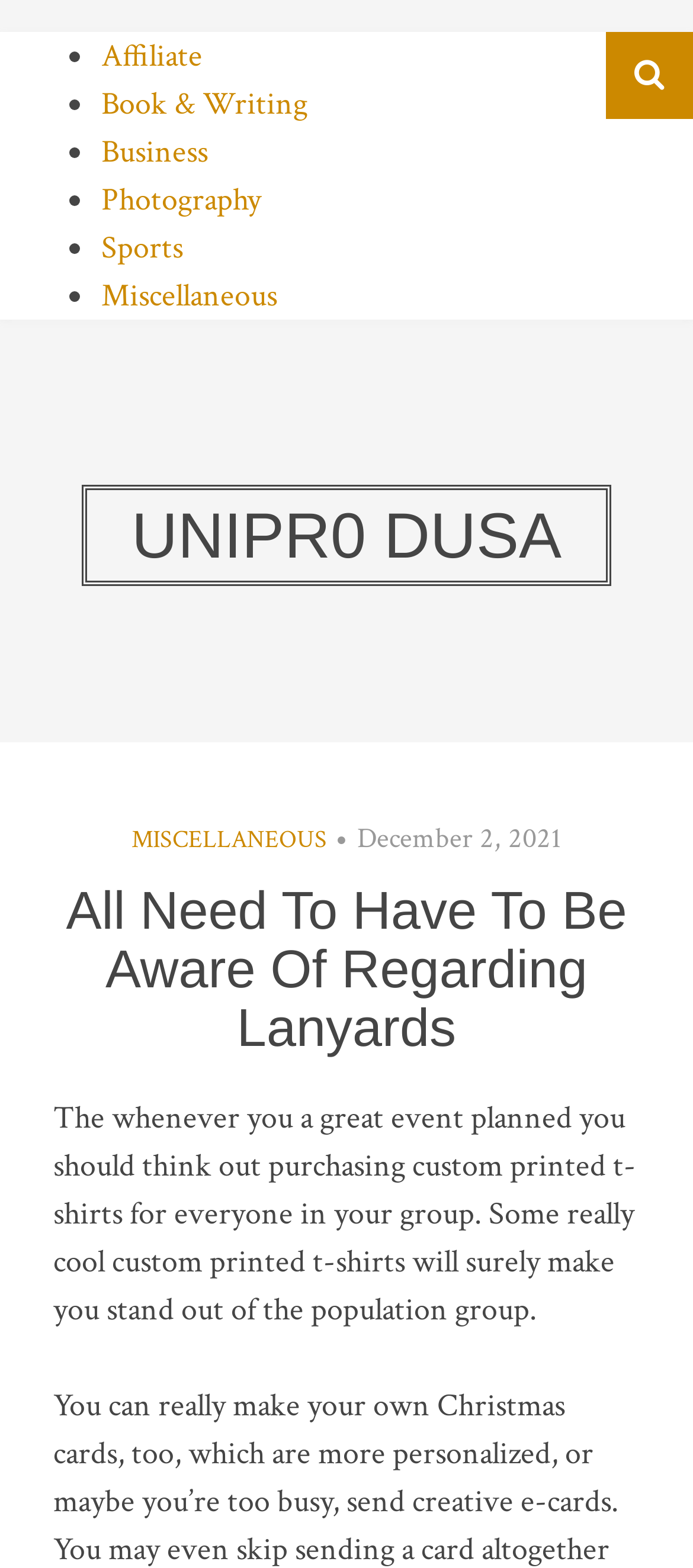Kindly determine the bounding box coordinates for the clickable area to achieve the given instruction: "Click on the 'Letter to the Community' link".

None